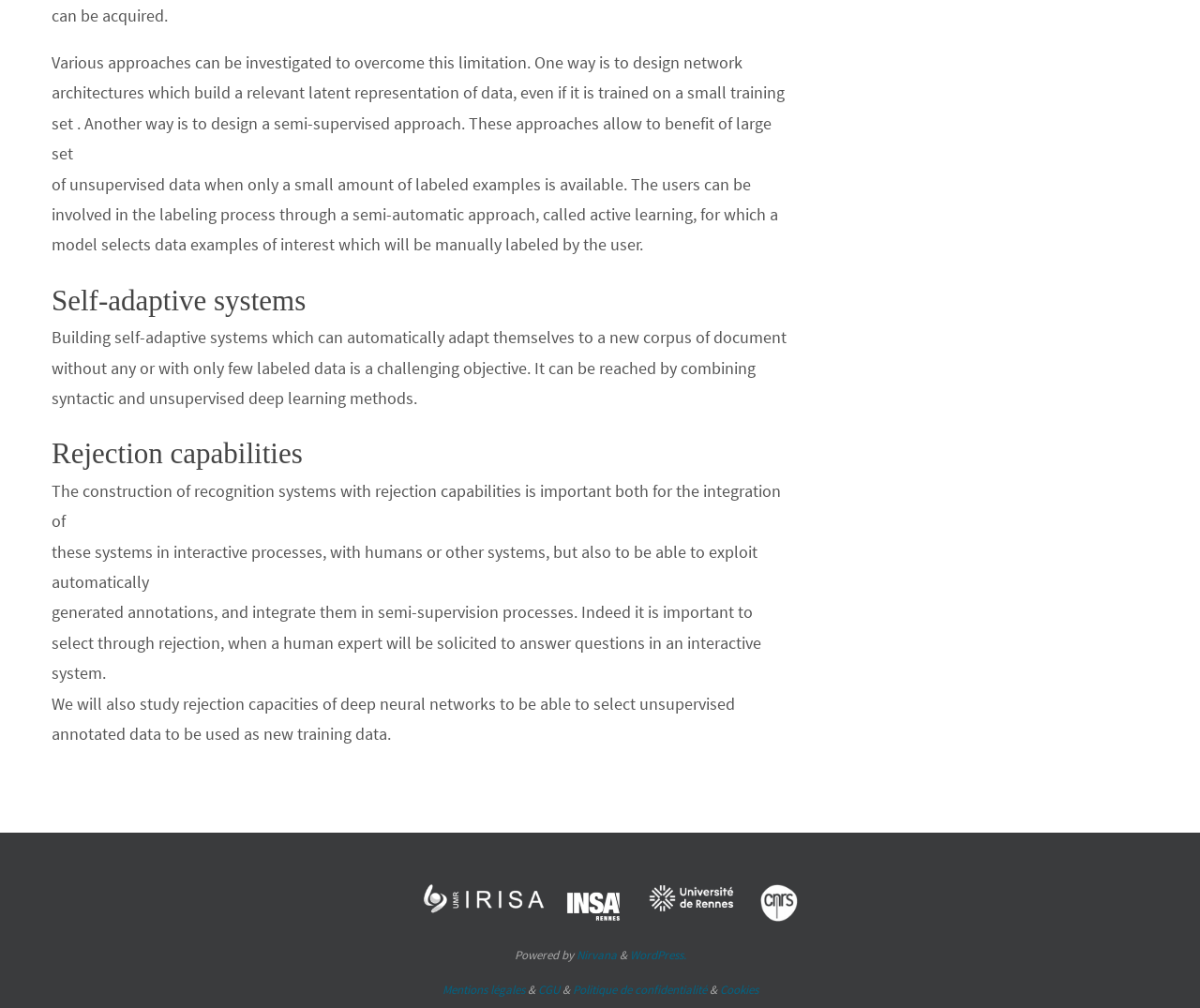Could you specify the bounding box coordinates for the clickable section to complete the following instruction: "click the IRISA link"?

[0.351, 0.901, 0.459, 0.919]